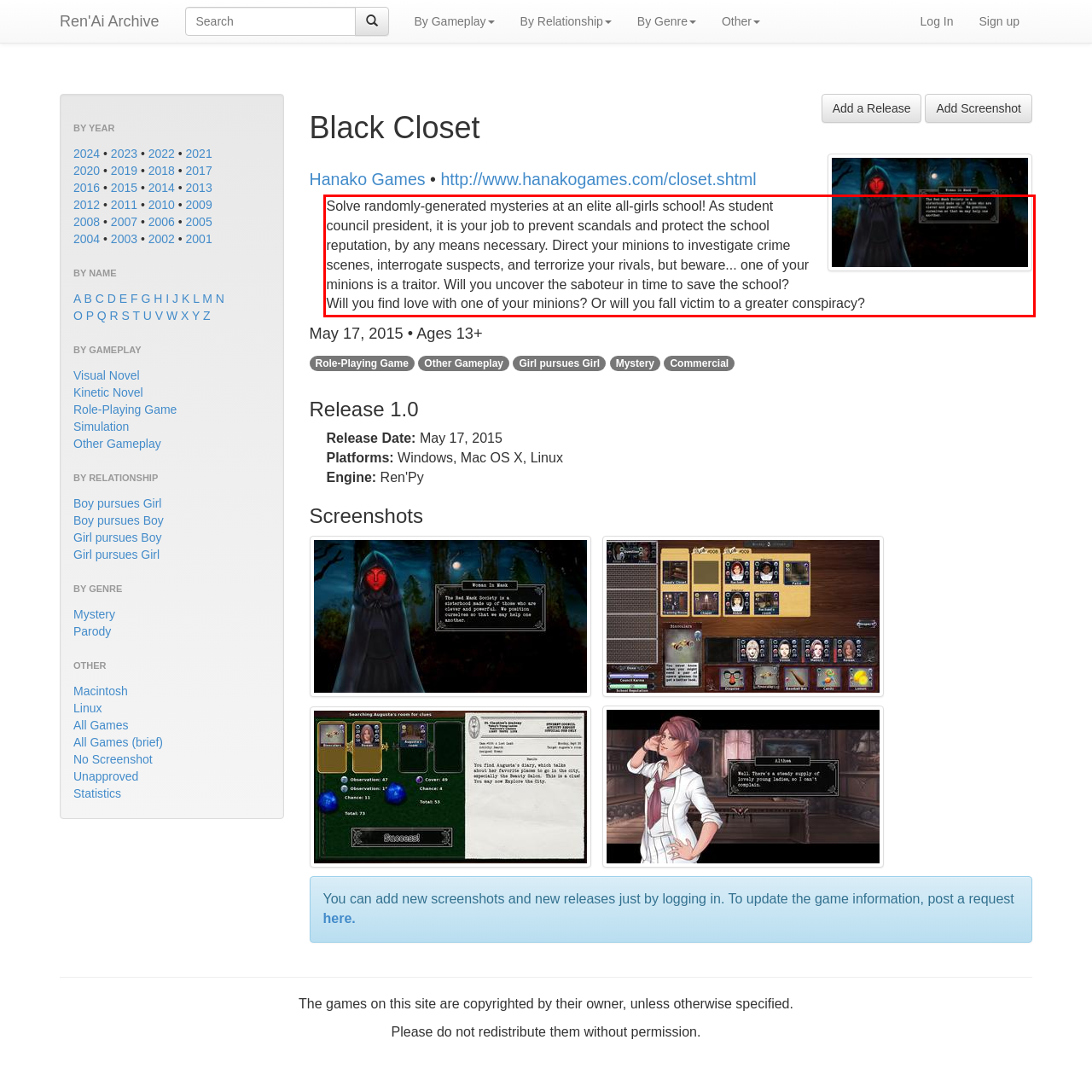Please examine the webpage screenshot containing a red bounding box and use OCR to recognize and output the text inside the red bounding box.

Solve randomly-generated mysteries at an elite all-girls school! As student council president, it is your job to prevent scandals and protect the school reputation, by any means necessary. Direct your minions to investigate crime scenes, interrogate suspects, and terrorize your rivals, but beware... one of your minions is a traitor. Will you uncover the saboteur in time to save the school? Will you find love with one of your minions? Or will you fall victim to a greater conspiracy?